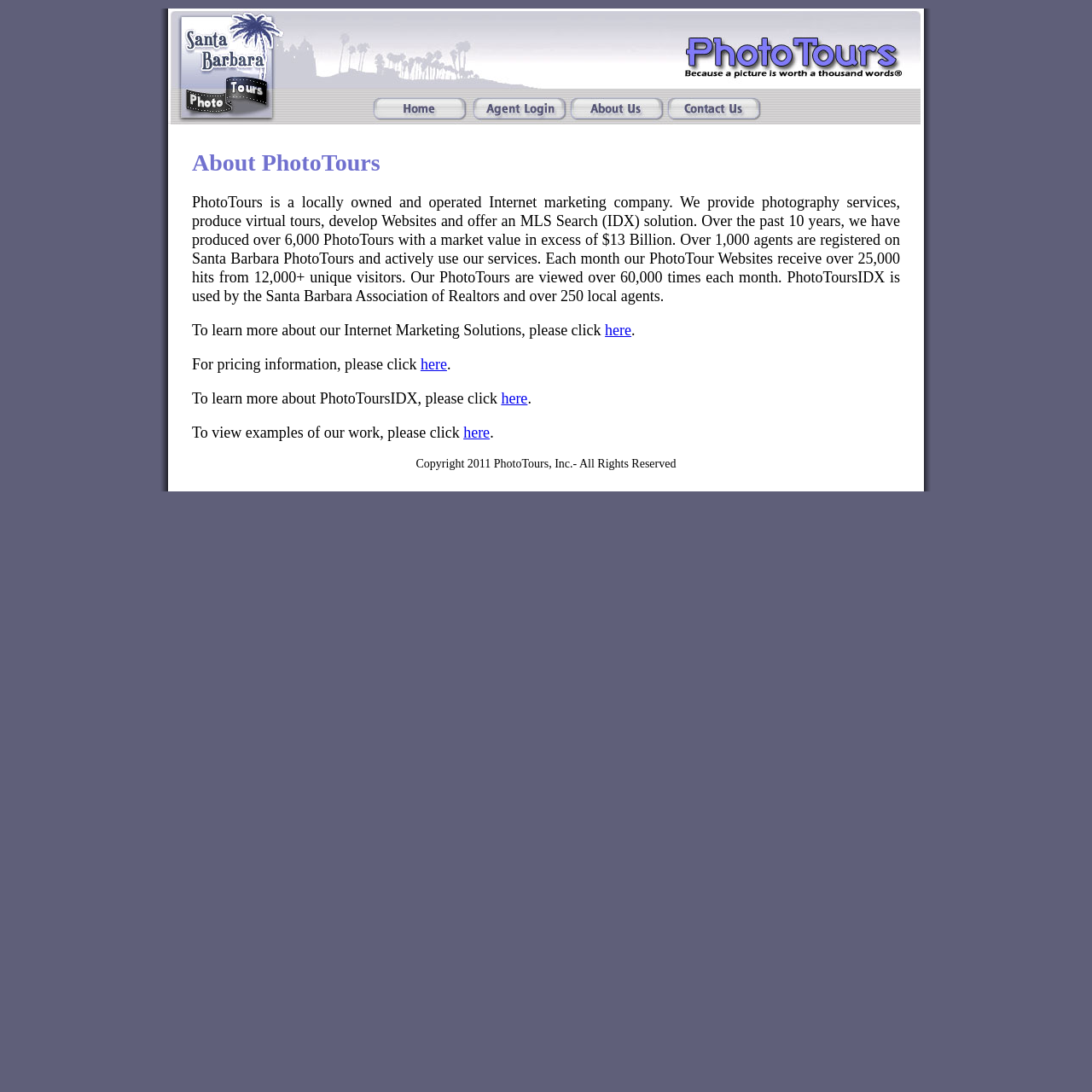What type of company is PhotoTours?
Based on the visual details in the image, please answer the question thoroughly.

Based on the StaticText element, it is mentioned that 'PhotoTours is a locally owned and operated Internet marketing company.' This indicates that PhotoTours is an Internet marketing company.